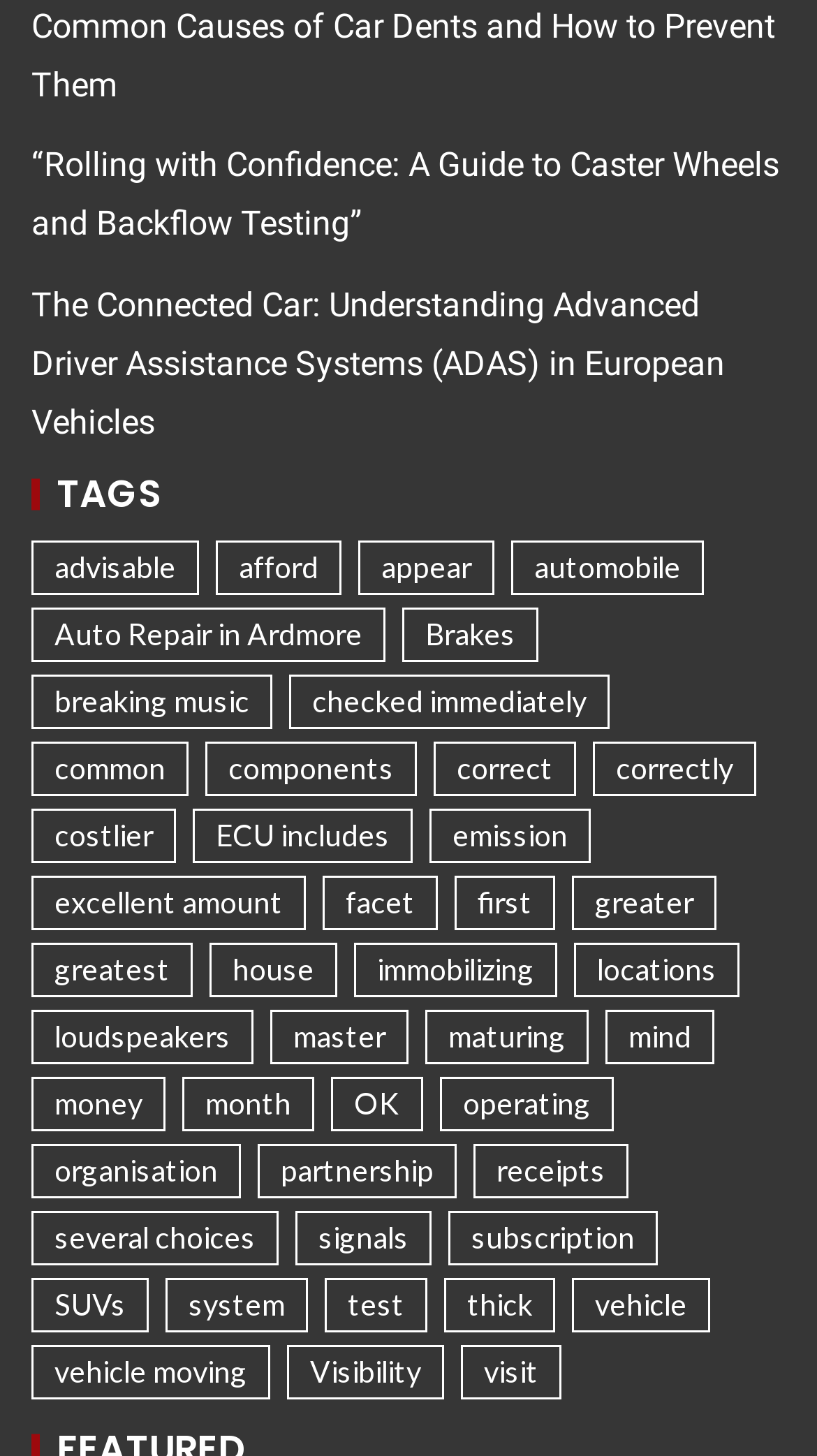Please give a concise answer to this question using a single word or phrase: 
What is the topic of the link 'The Connected Car: Understanding Advanced Driver Assistance Systems (ADAS) in European Vehicles'?

Advanced Driver Assistance Systems